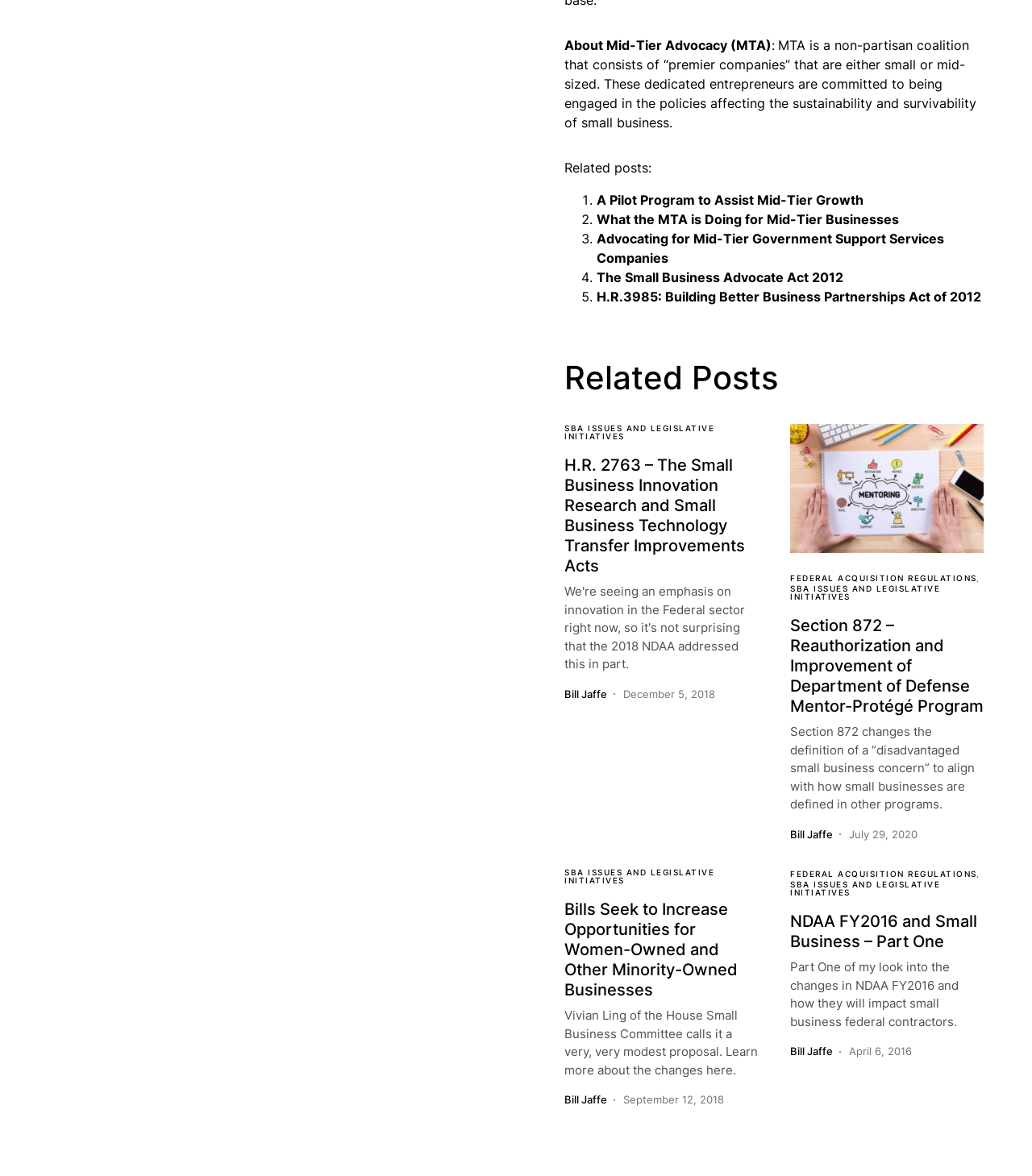Please determine the bounding box coordinates of the element to click on in order to accomplish the following task: "Visit the home page". Ensure the coordinates are four float numbers ranging from 0 to 1, i.e., [left, top, right, bottom].

None